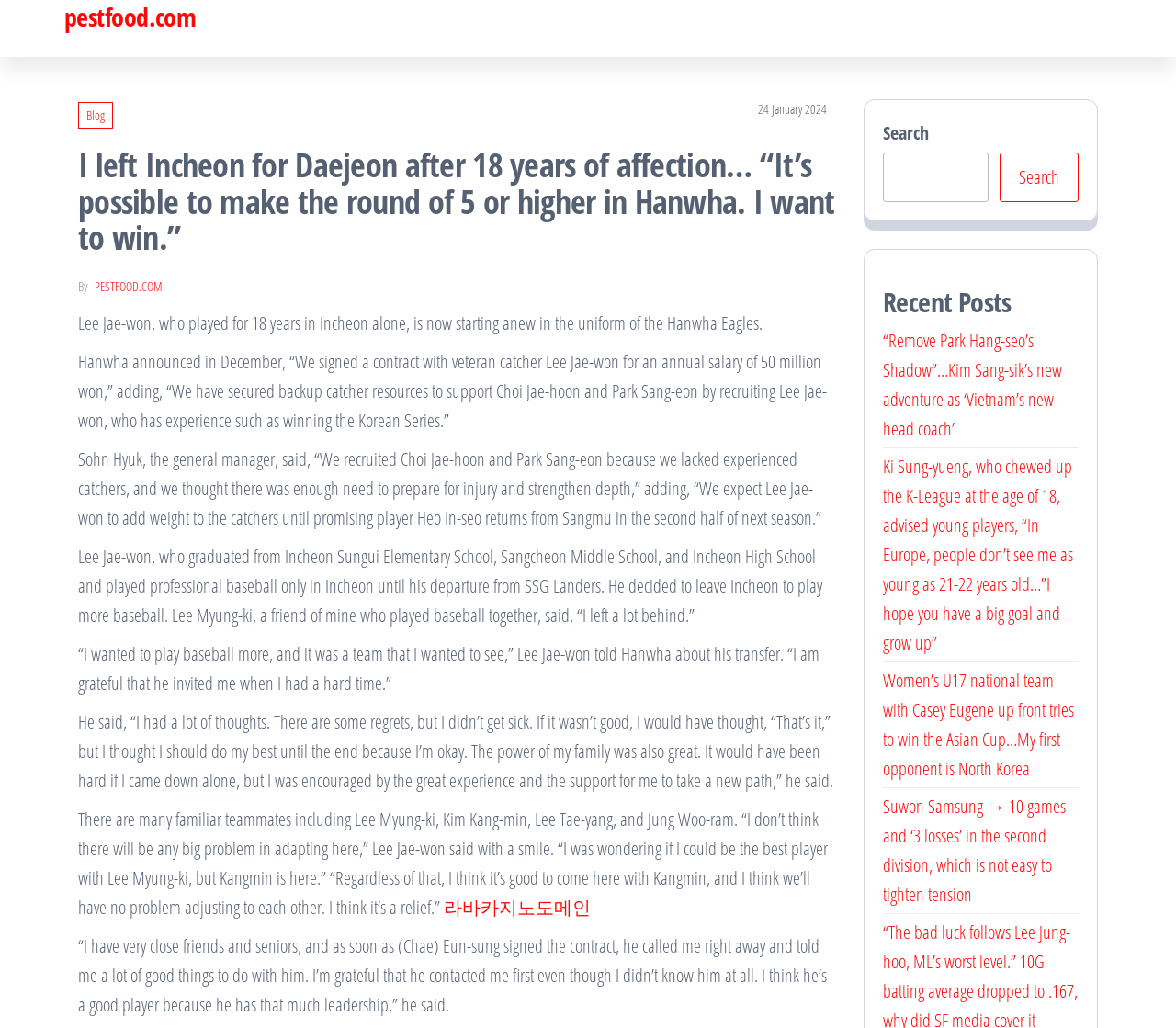Determine the bounding box coordinates for the UI element with the following description: "pestfood.com". The coordinates should be four float numbers between 0 and 1, represented as [left, top, right, bottom].

[0.08, 0.27, 0.138, 0.287]